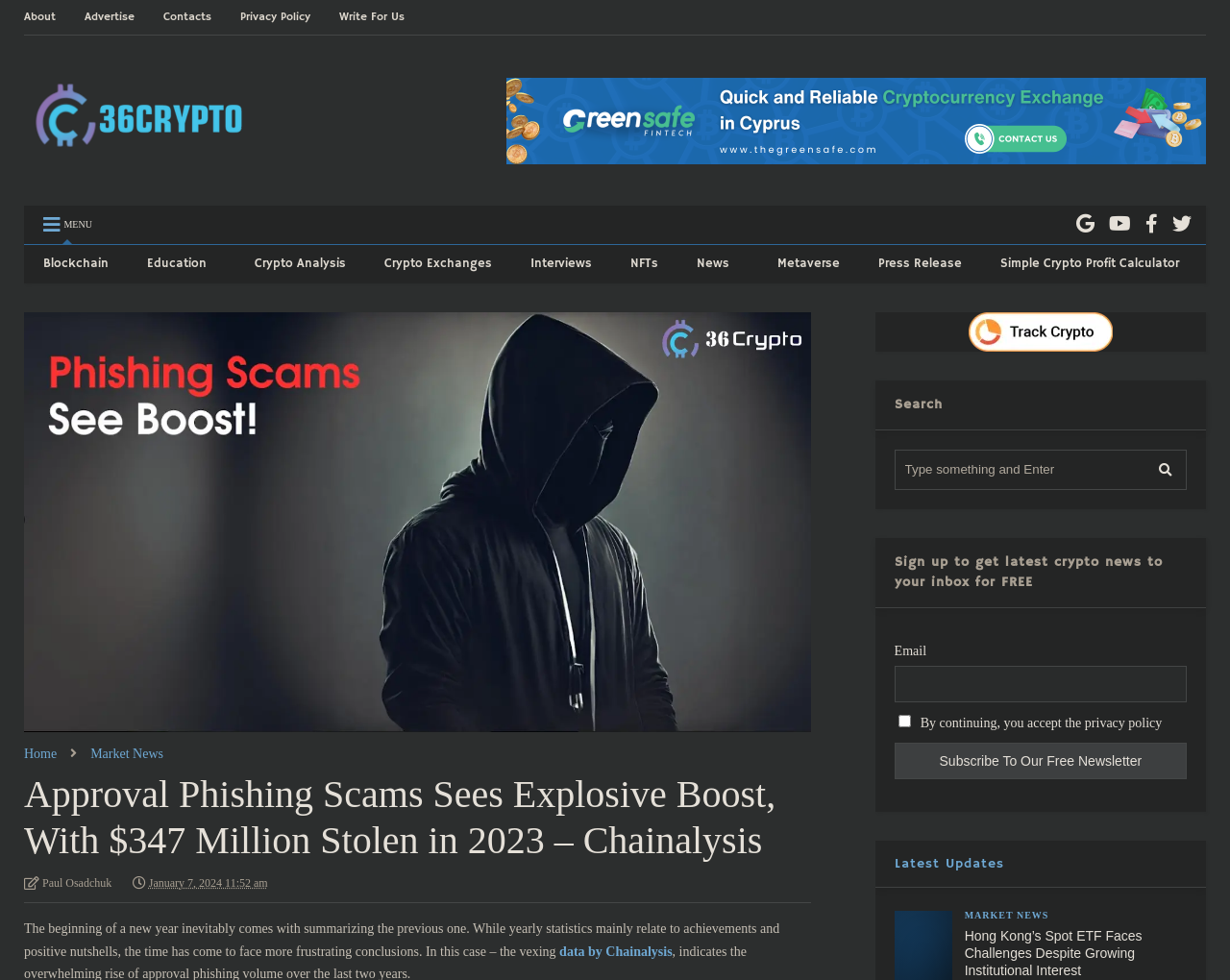Please find and report the bounding box coordinates of the element to click in order to perform the following action: "Search for something". The coordinates should be expressed as four float numbers between 0 and 1, in the format [left, top, right, bottom].

[0.727, 0.459, 0.965, 0.5]